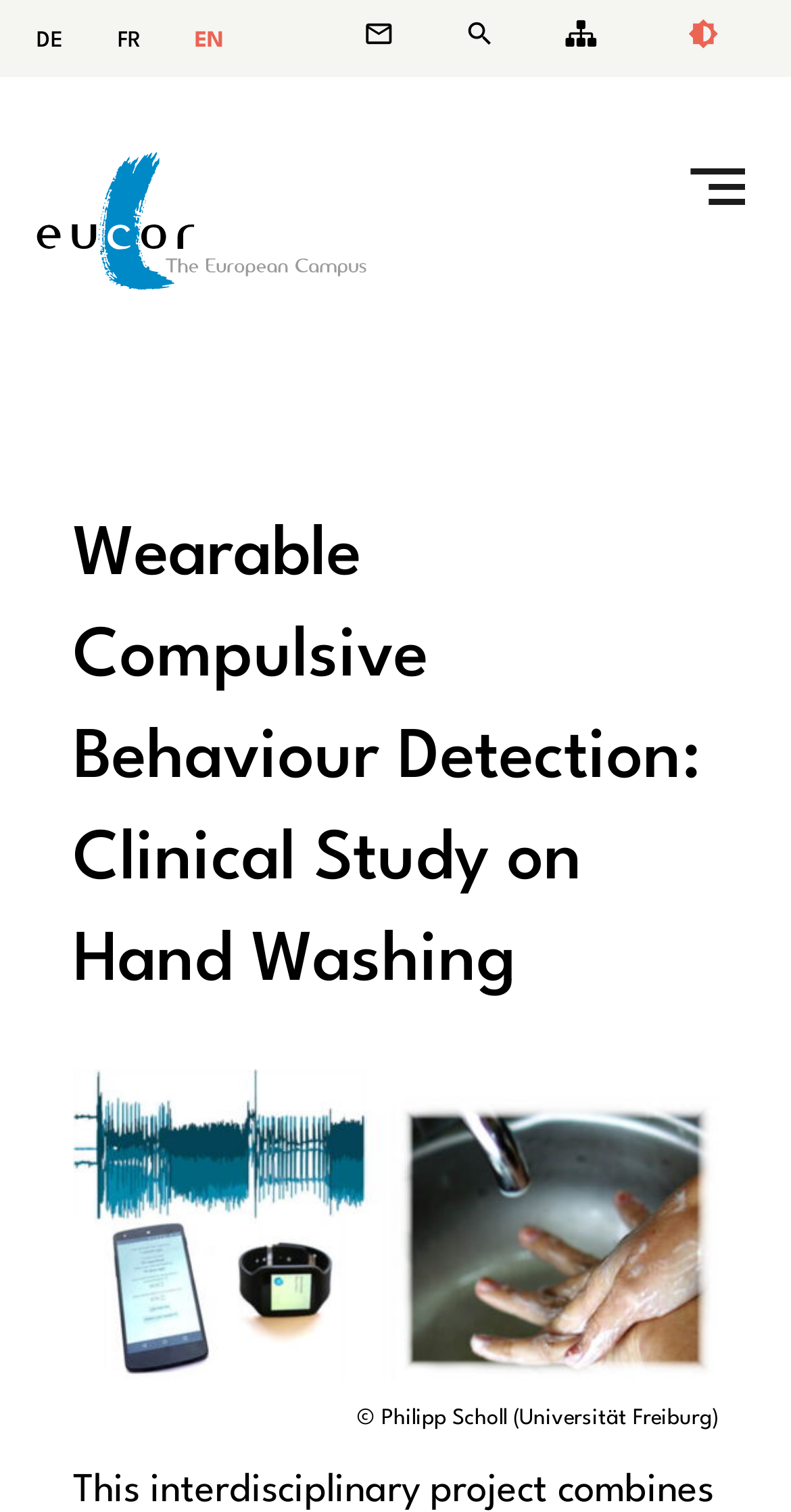Extract the bounding box coordinates of the UI element described: "title="Eucor – The European Campus"". Provide the coordinates in the format [left, top, right, bottom] with values ranging from 0 to 1.

[0.046, 0.174, 0.464, 0.198]